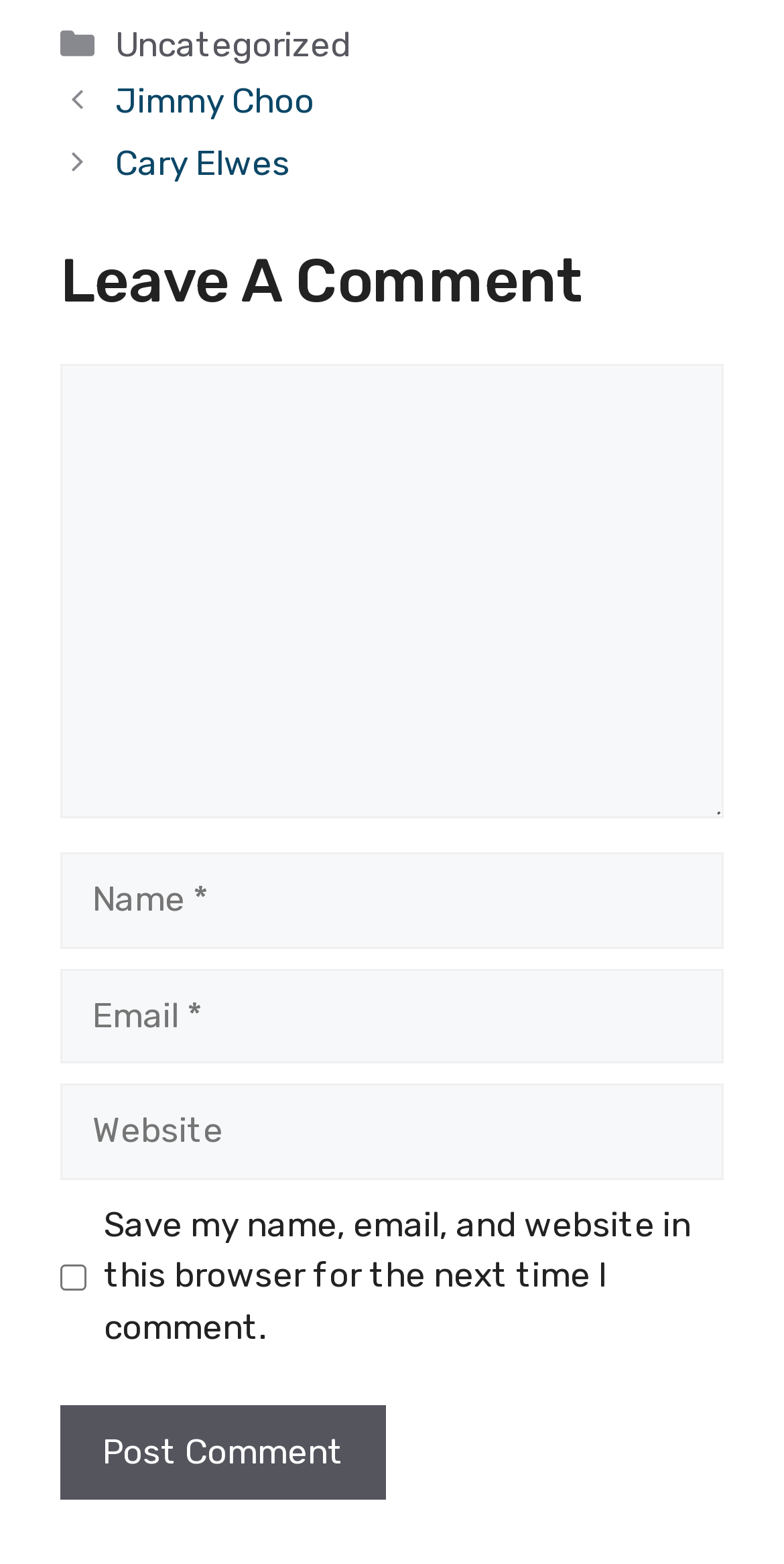Could you indicate the bounding box coordinates of the region to click in order to complete this instruction: "Click the 'Post Comment' button".

[0.077, 0.898, 0.492, 0.959]